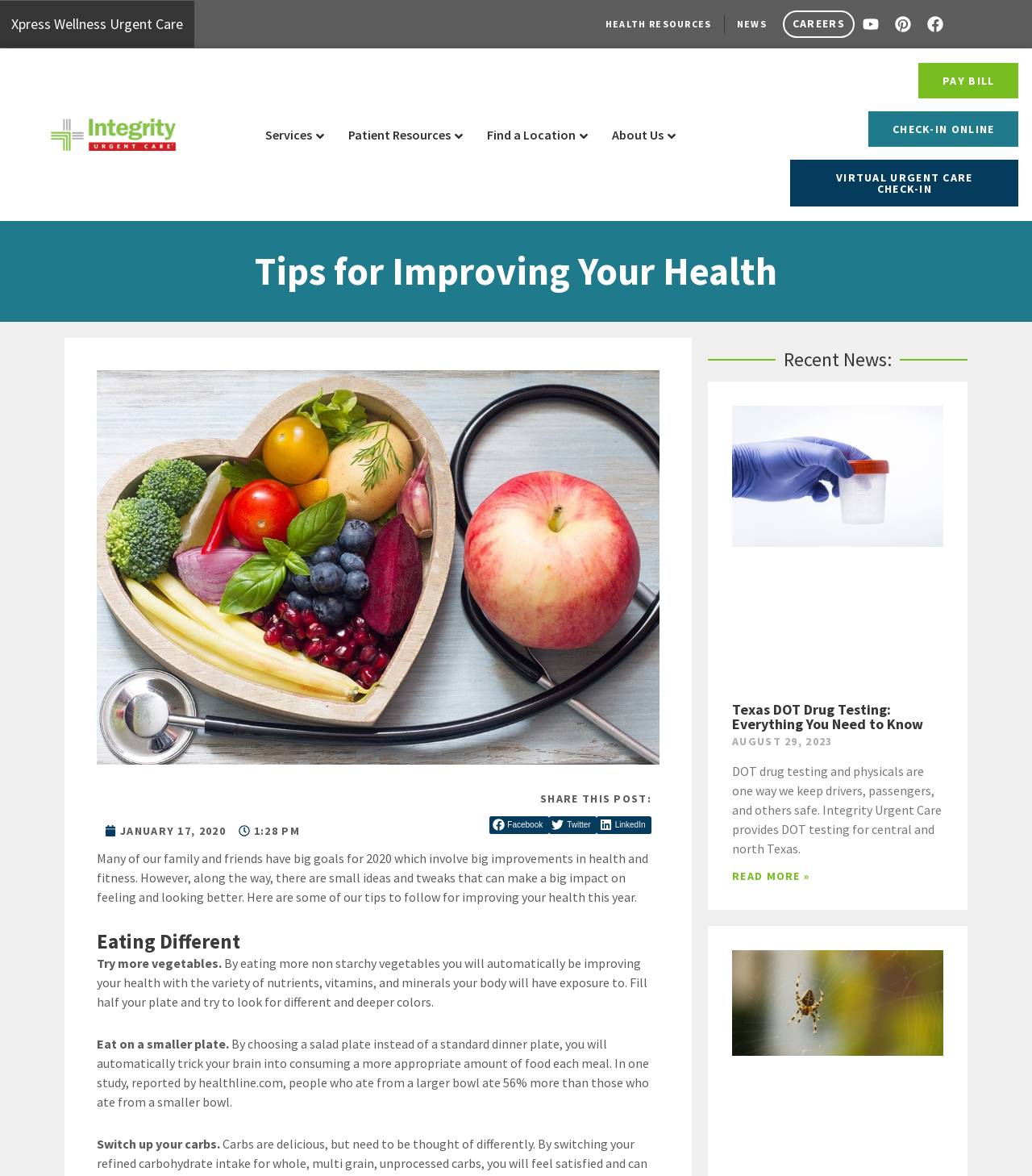Using the format (top-left x, top-left y, bottom-right x, bottom-right y), and given the element description, identify the bounding box coordinates within the screenshot: News

[0.714, 0.012, 0.743, 0.029]